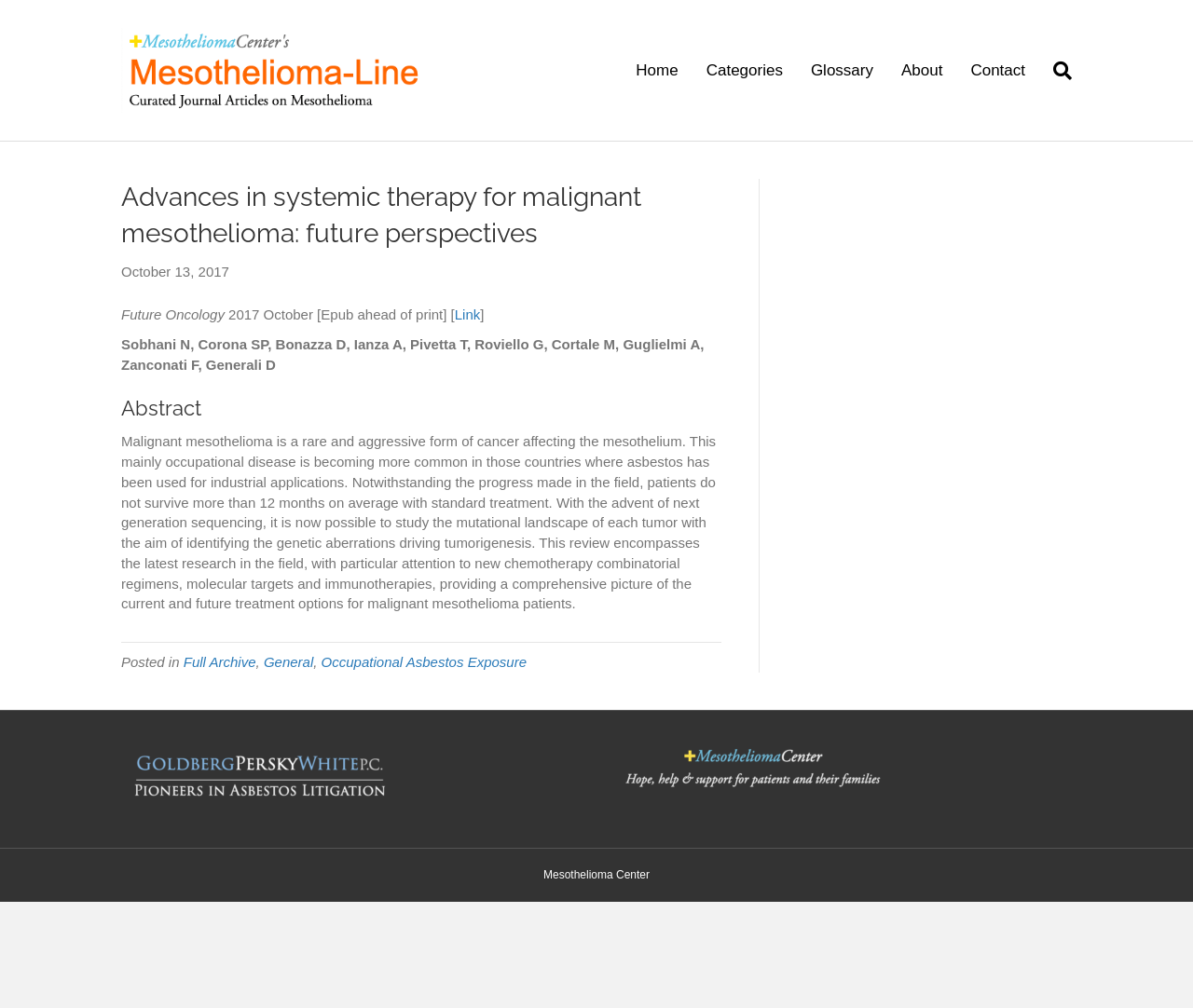Please provide a comprehensive answer to the question based on the screenshot: What is the name of the disease discussed in the article?

The article discusses the latest research in the field of malignant mesothelioma, a rare and aggressive form of cancer affecting the mesothelium. This information is obtained from the abstract section of the article.